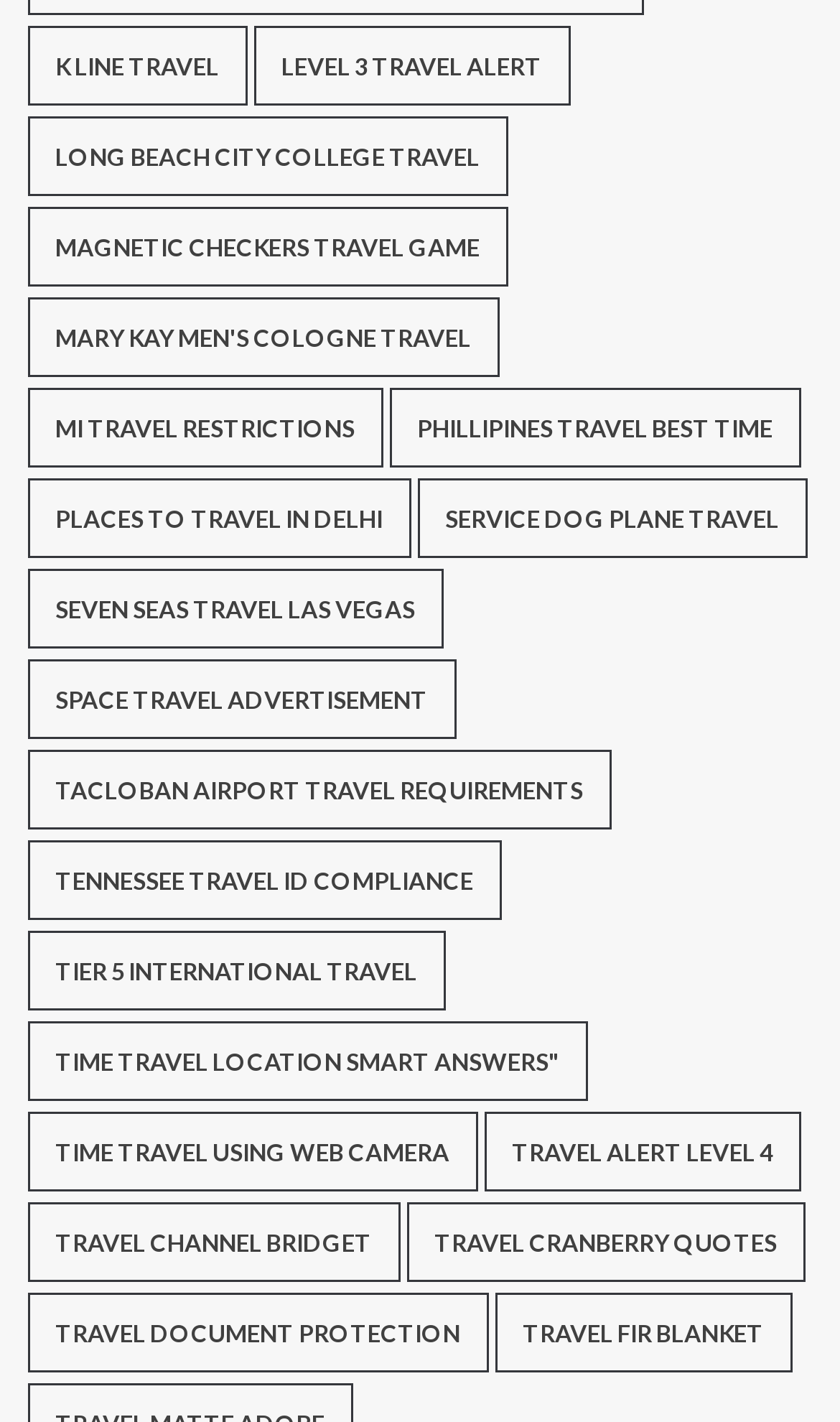Highlight the bounding box coordinates of the element you need to click to perform the following instruction: "Click on K Line Travel."

[0.032, 0.018, 0.294, 0.074]